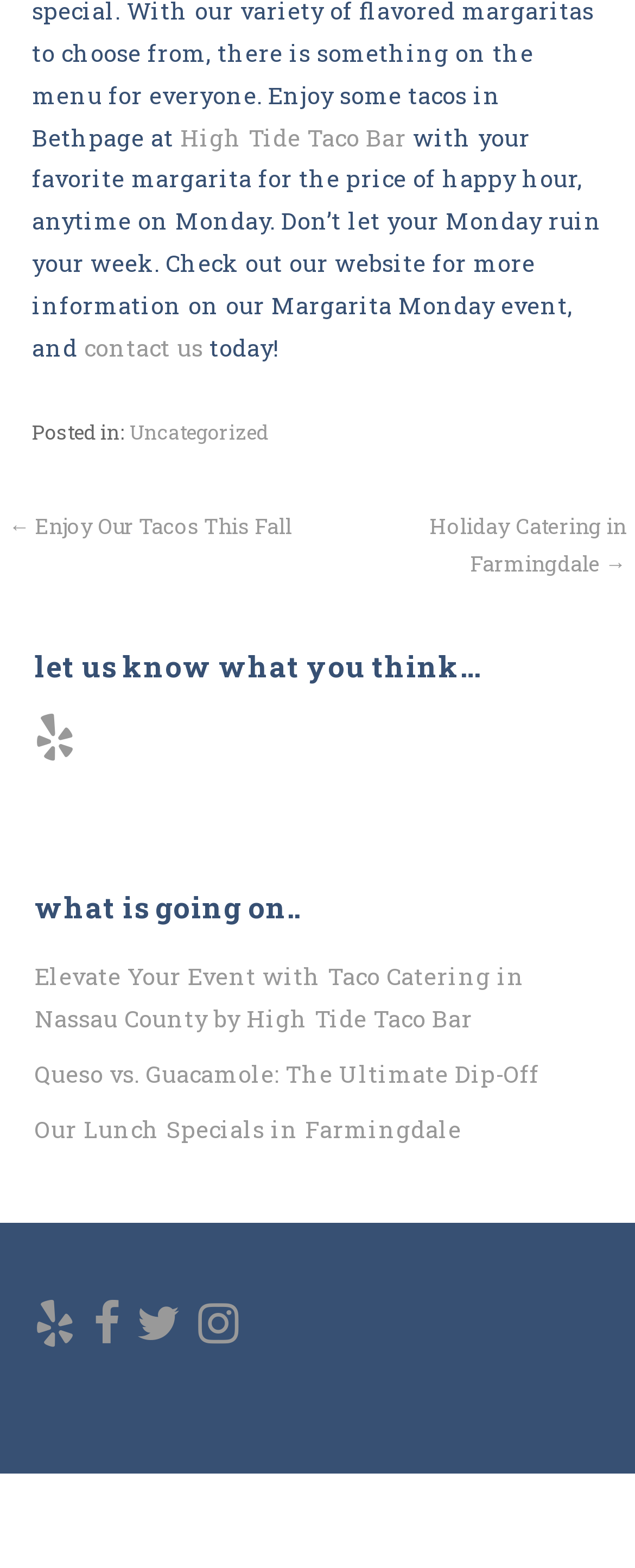Find the bounding box coordinates of the area that needs to be clicked in order to achieve the following instruction: "click the first link". The coordinates should be specified as four float numbers between 0 and 1, i.e., [left, top, right, bottom].

None